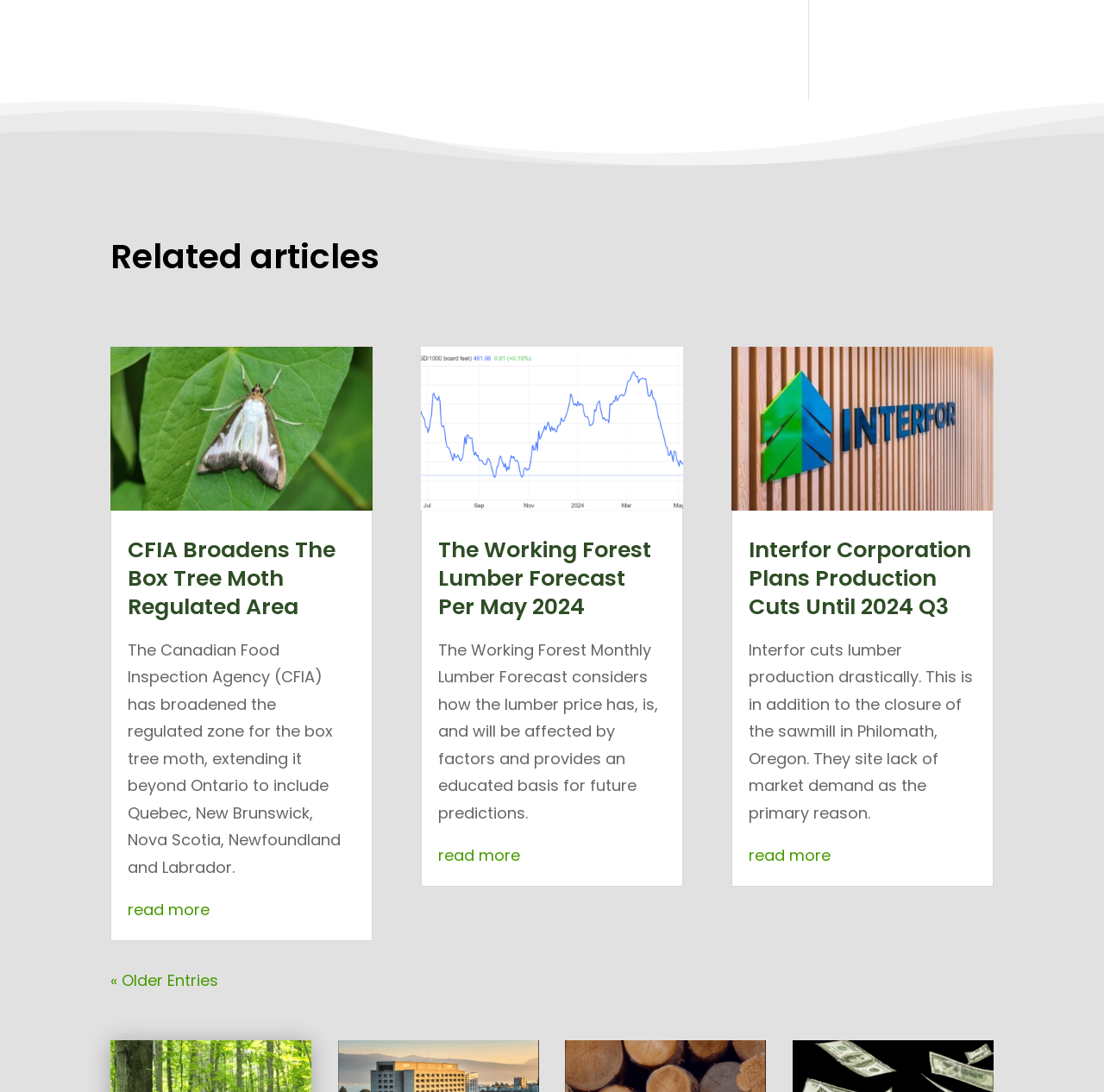What is the function of the '« Older Entries' link?
Refer to the image and give a detailed answer to the question.

The '« Older Entries' link is located at the bottom of the webpage, and its position and formatting suggest that it is a navigation link. Its purpose is likely to allow users to navigate to older articles or previous pages of articles.